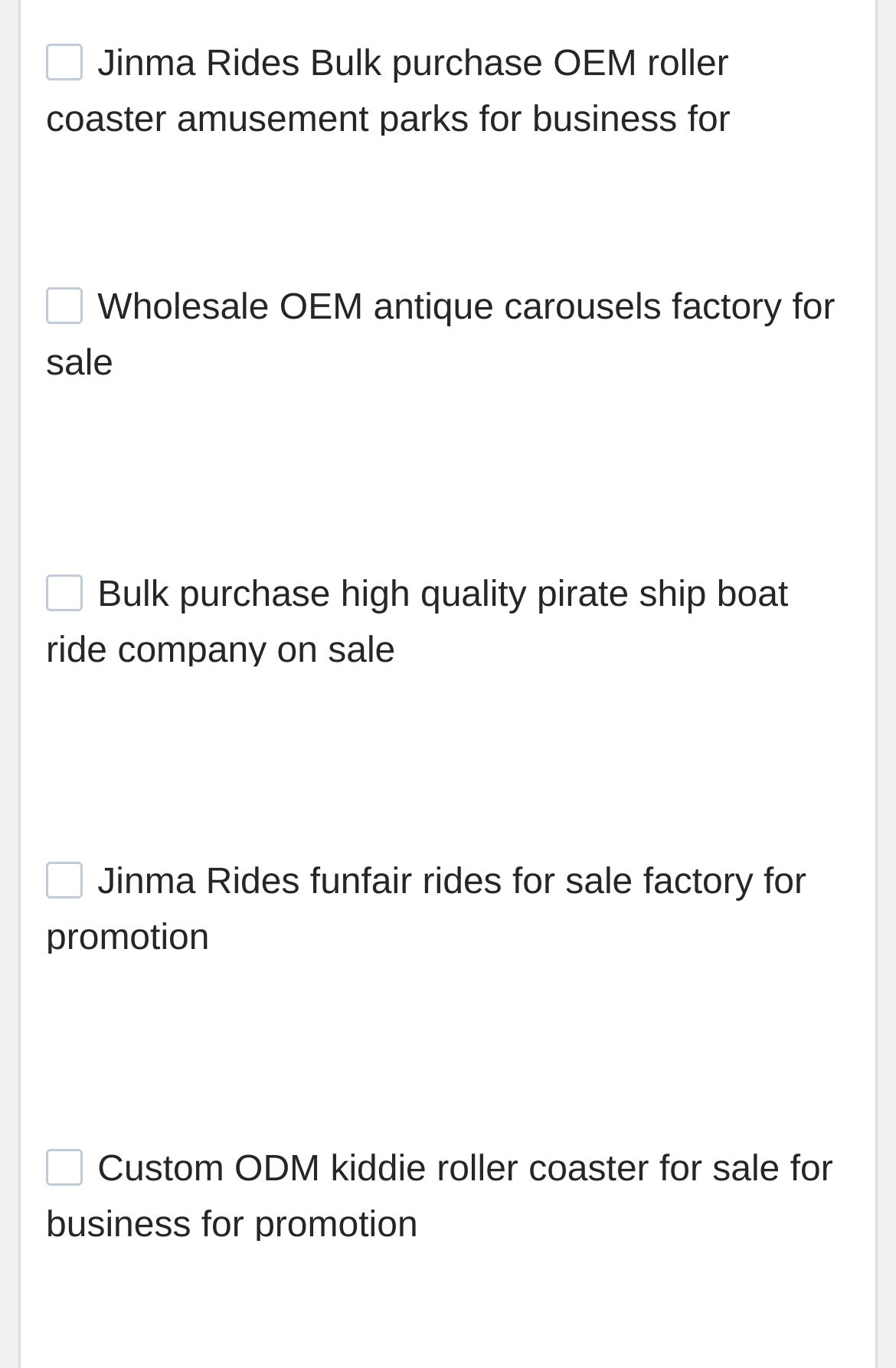Please identify the bounding box coordinates of the element I should click to complete this instruction: 'Select the first checkbox'. The coordinates should be given as four float numbers between 0 and 1, like this: [left, top, right, bottom].

[0.051, 0.031, 0.092, 0.058]